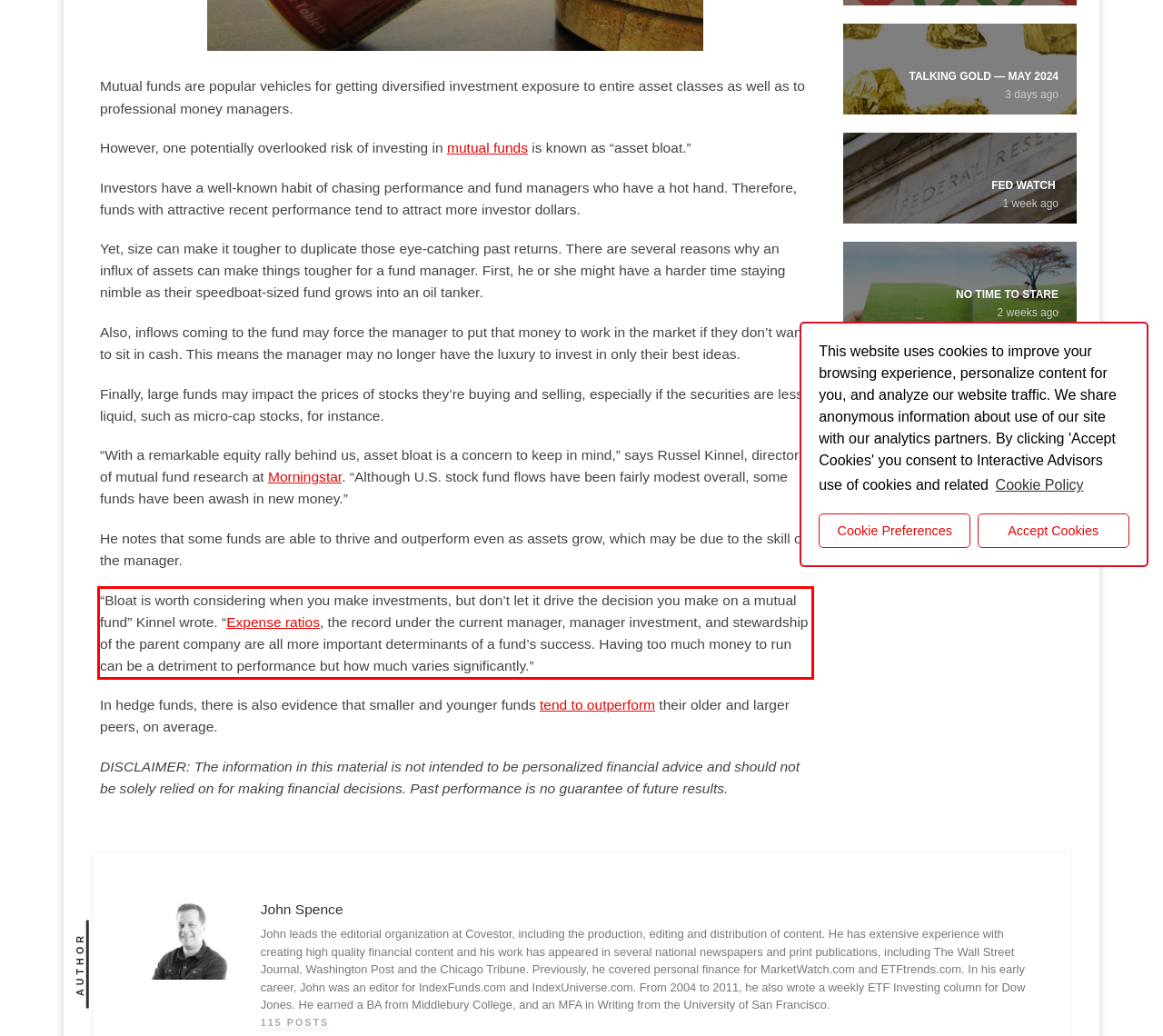Given a screenshot of a webpage containing a red rectangle bounding box, extract and provide the text content found within the red bounding box.

“Bloat is worth considering when you make investments, but don’t let it drive the decision you make on a mutual fund” Kinnel wrote. “Expense ratios, the record under the current manager, manager investment, and stewardship of the parent company are all more important determinants of a fund’s success. Having too much money to run can be a detriment to performance but how much varies significantly.”